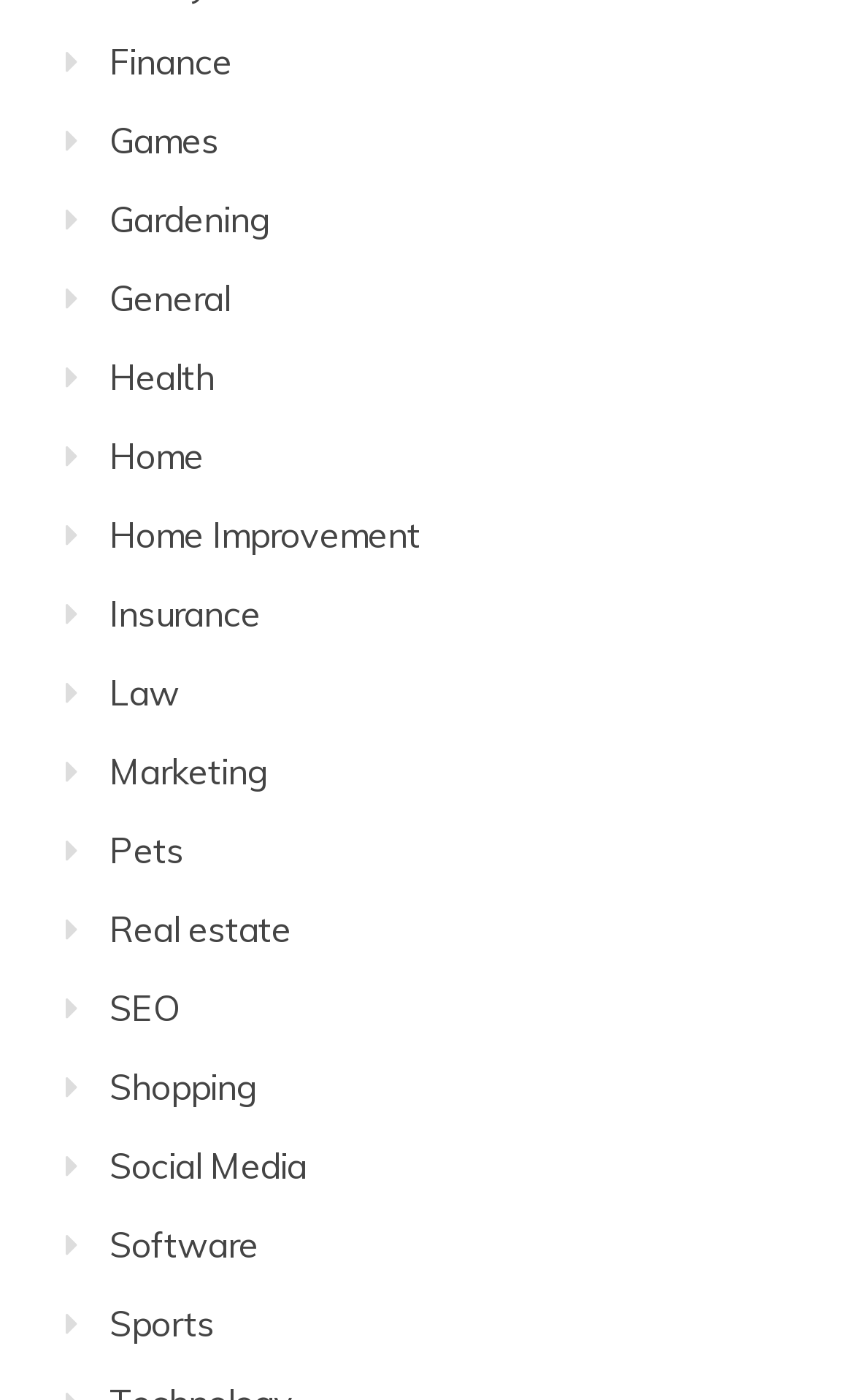Locate the bounding box coordinates of the clickable part needed for the task: "Click on Finance".

[0.128, 0.028, 0.272, 0.06]